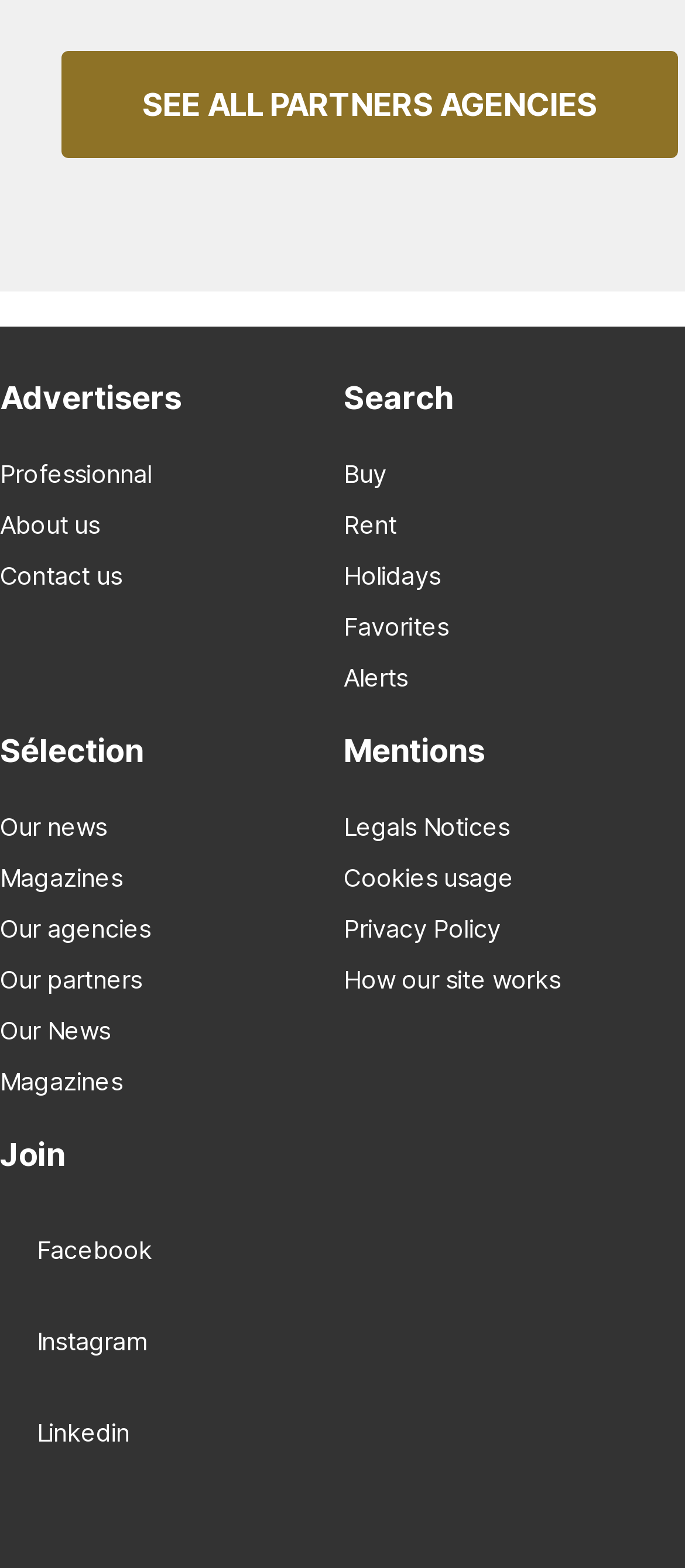Determine the bounding box coordinates for the clickable element to execute this instruction: "Contact us". Provide the coordinates as four float numbers between 0 and 1, i.e., [left, top, right, bottom].

[0.0, 0.342, 0.211, 0.391]